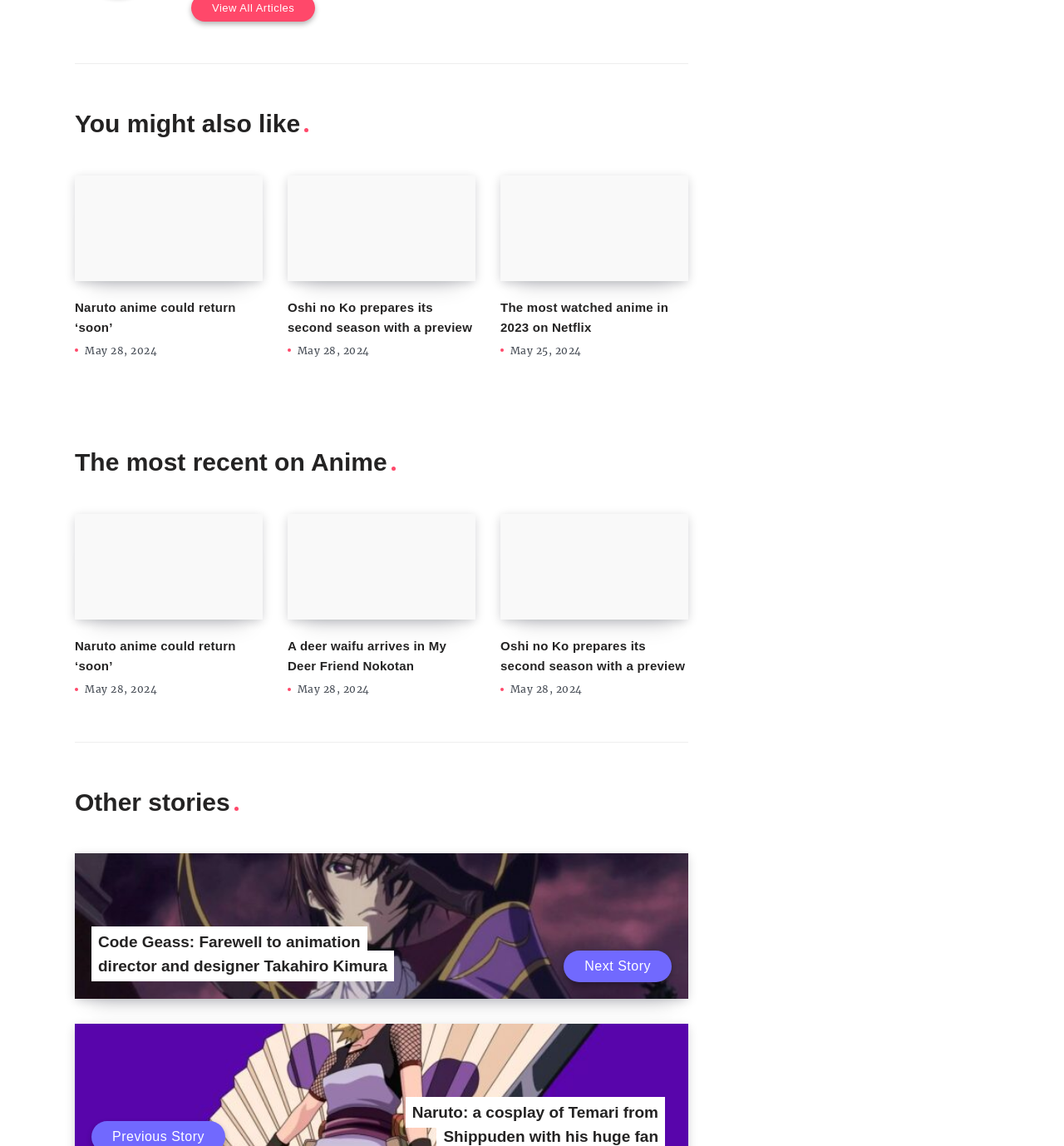How many articles are in the second set of articles?
Use the information from the screenshot to give a comprehensive response to the question.

I found the number of articles in the second set by counting the article elements that are children of the root element. There are three article elements in the second set.